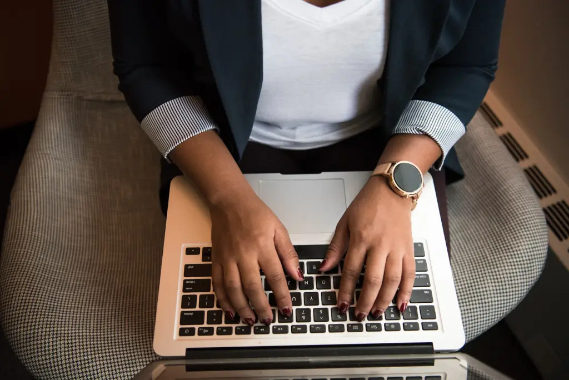What is the person doing in the image?
Can you offer a detailed and complete answer to this question?

The caption describes the image as capturing a close-up view of a person's hands typing on a laptop keyboard, showcasing their engagement in work or creative tasks.